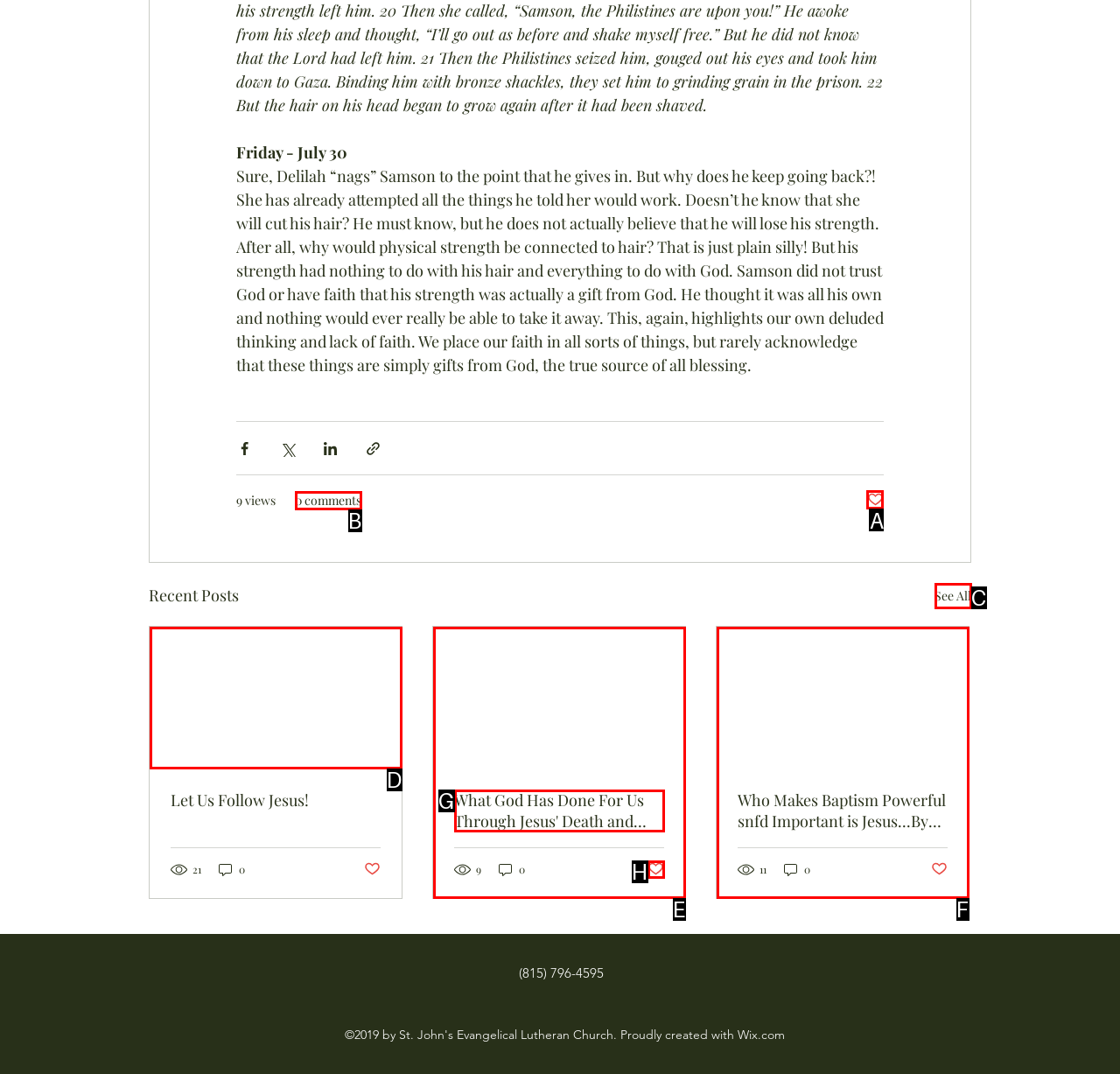Tell me which one HTML element I should click to complete the following task: Follow on Facebook Answer with the option's letter from the given choices directly.

None